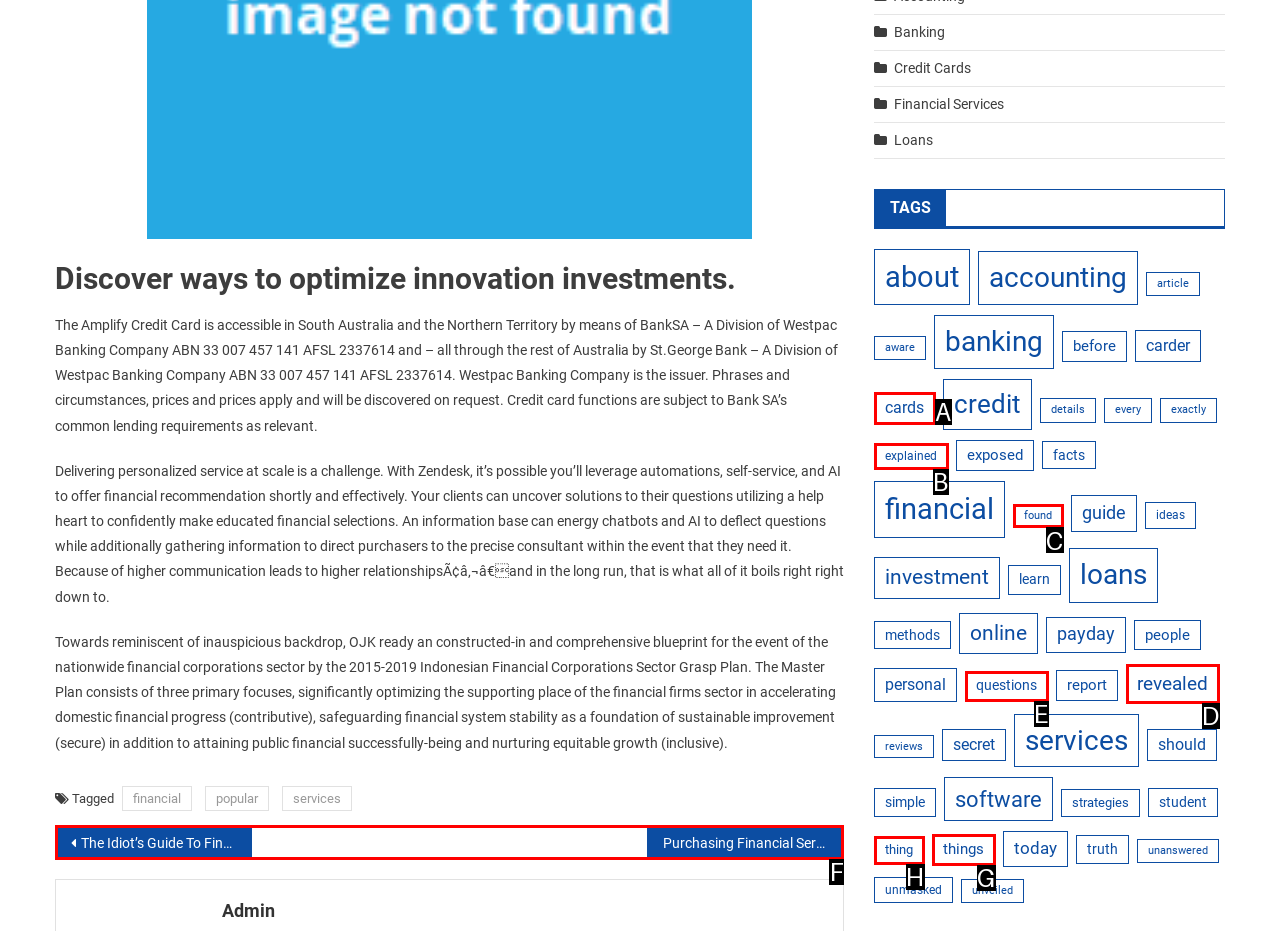Choose the letter of the UI element necessary for this task: Navigate to the 'Posts' section
Answer with the correct letter.

F